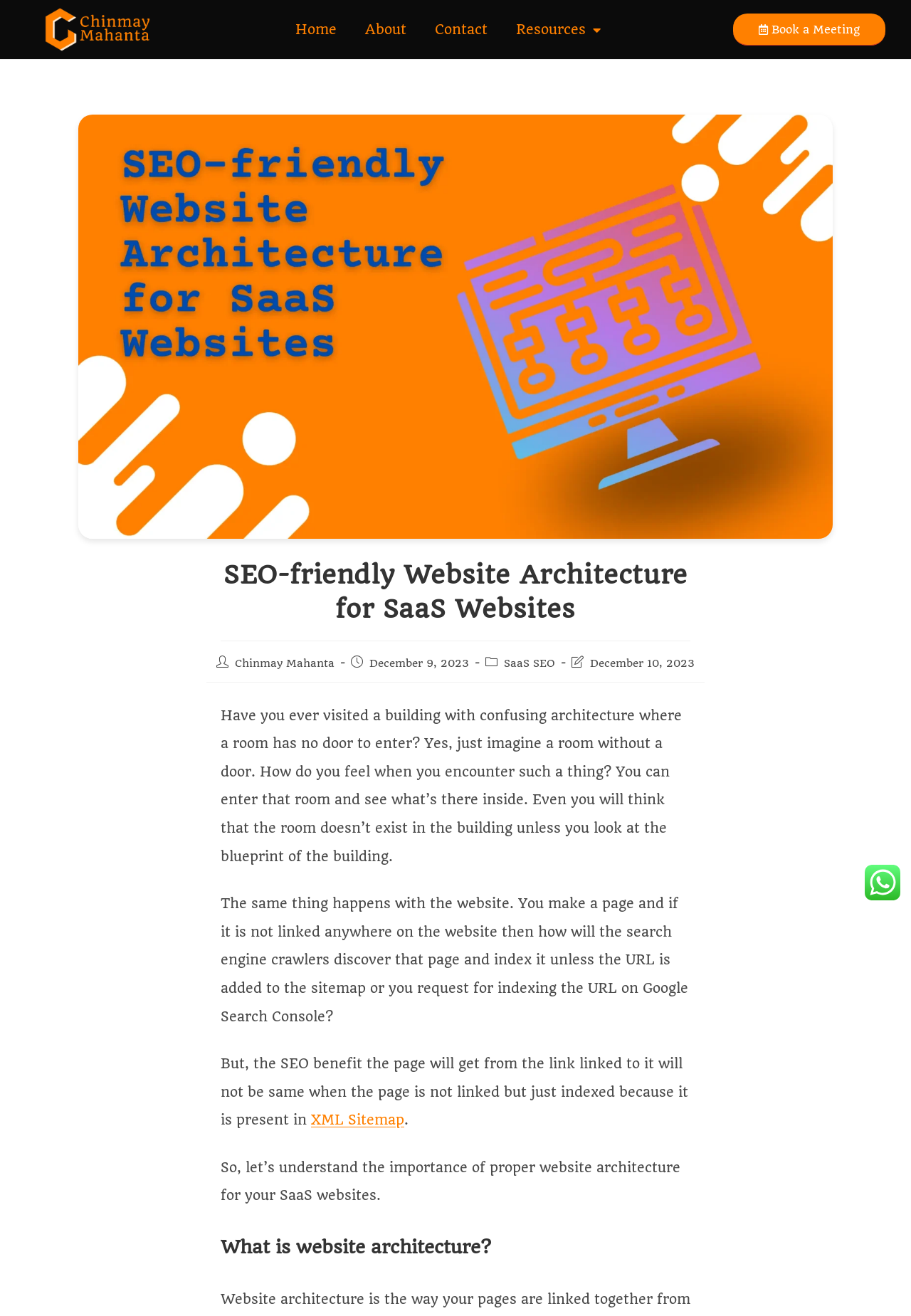What is the topic of the current article?
Refer to the screenshot and respond with a concise word or phrase.

SEO-friendly Website Architecture for SaaS Websites